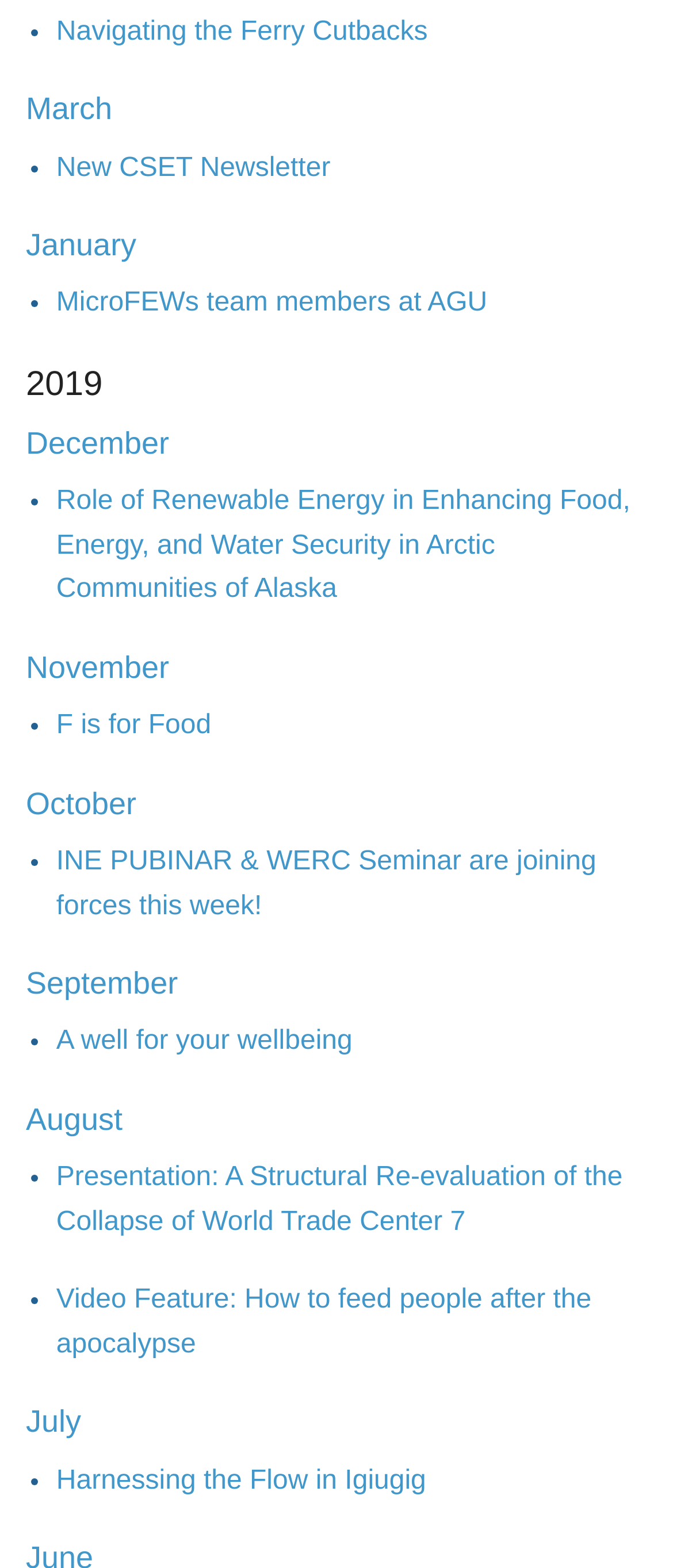Using the description "New CSET Newsletter", locate and provide the bounding box of the UI element.

[0.084, 0.097, 0.491, 0.116]